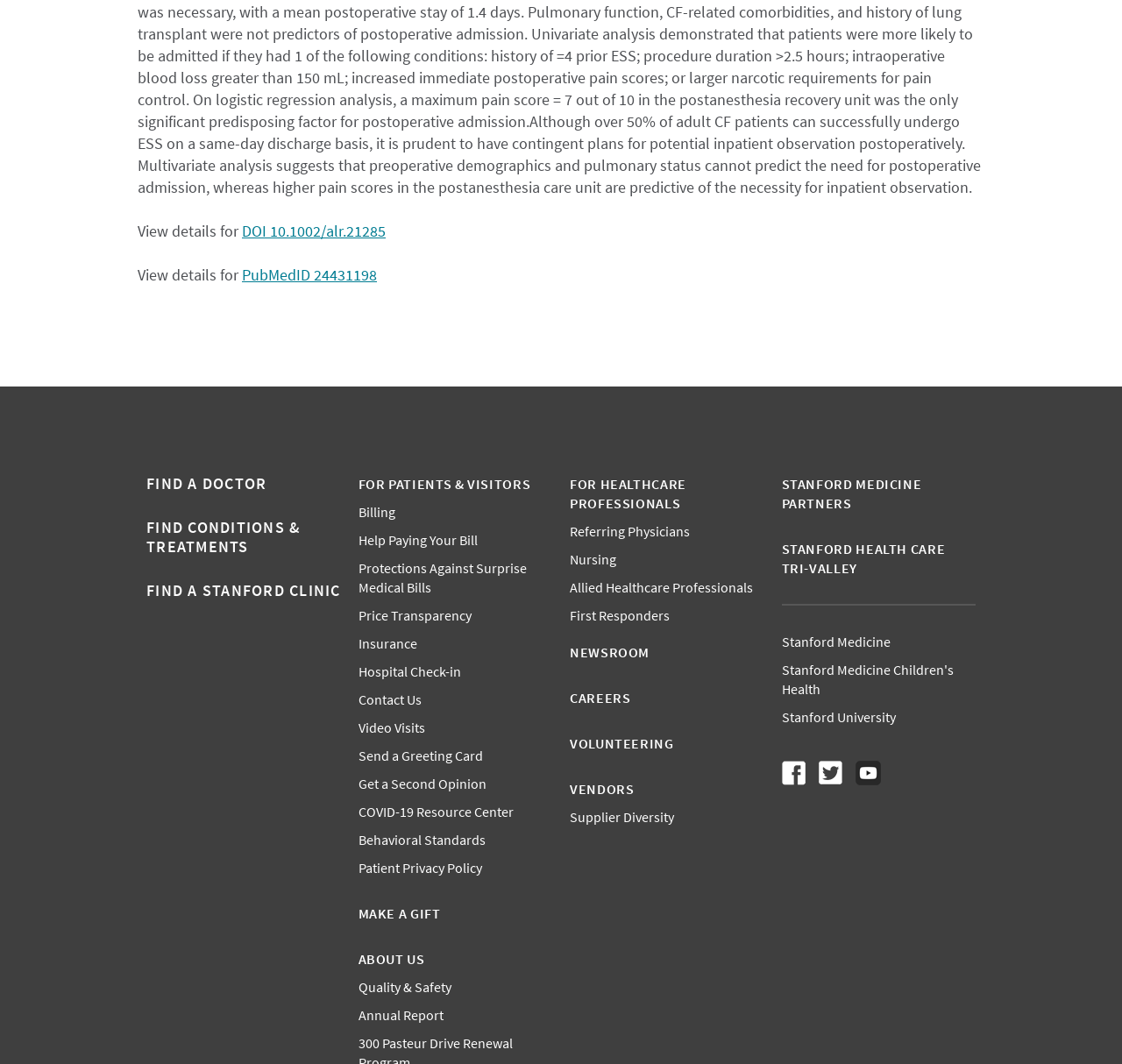Given the element description Protections Against Surprise Medical Bills, identify the bounding box coordinates for the UI element on the webpage screenshot. The format should be (top-left x, top-left y, bottom-right x, bottom-right y), with values between 0 and 1.

[0.319, 0.526, 0.469, 0.56]